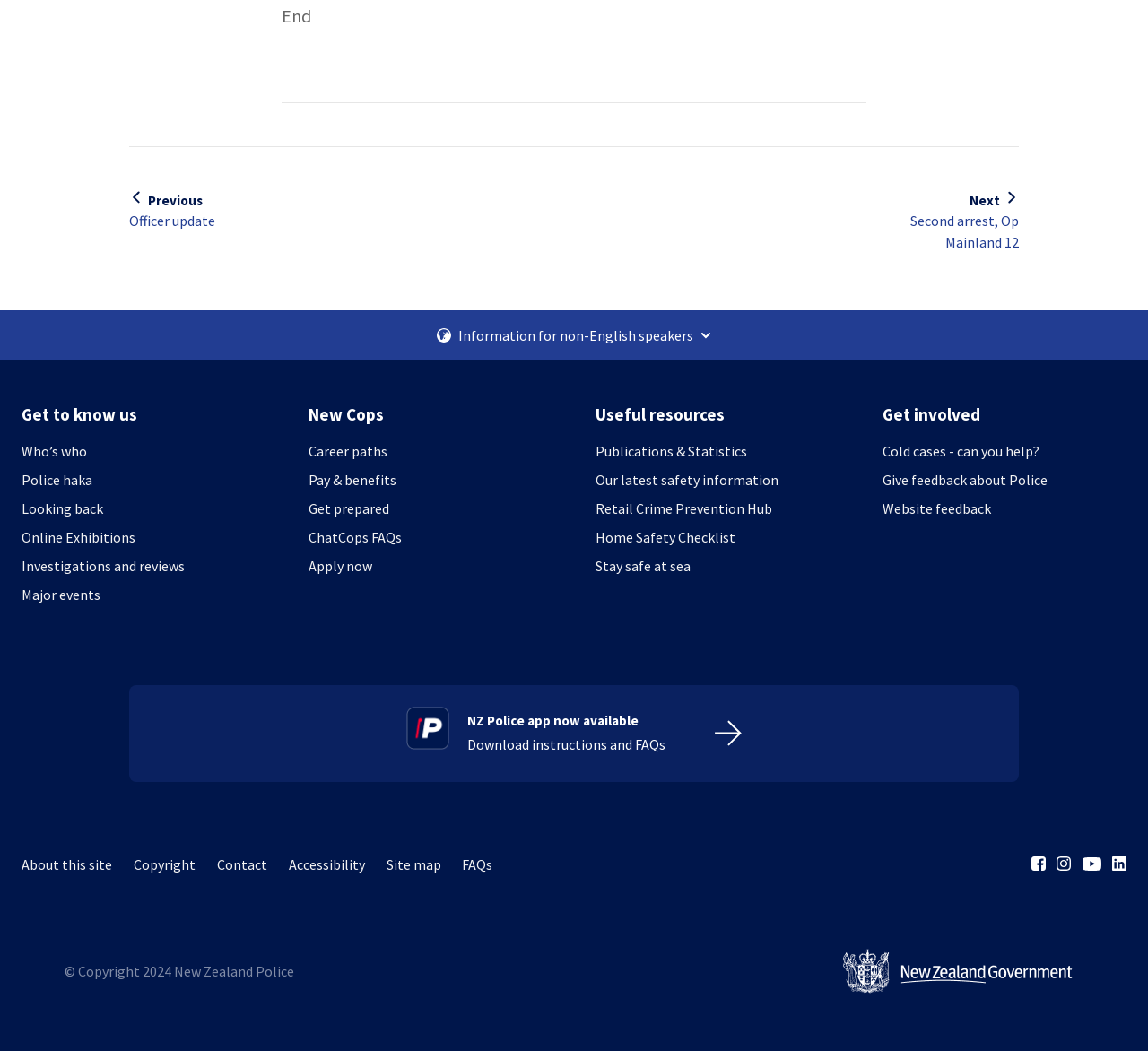What is the purpose of the 'Get to know us' button?
Look at the image and respond with a one-word or short phrase answer.

To learn about the police department